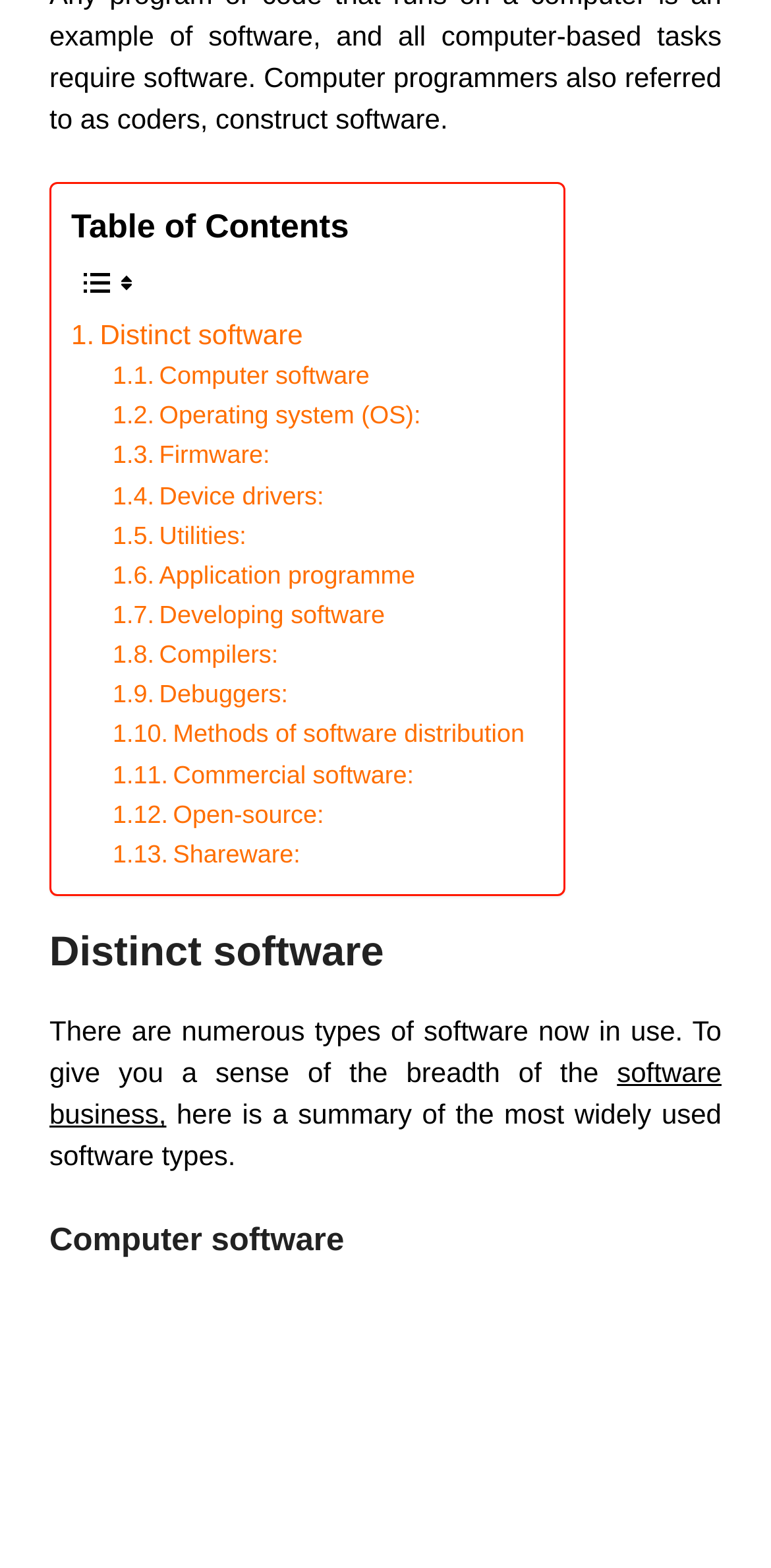Locate the coordinates of the bounding box for the clickable region that fulfills this instruction: "View 'Computer software'".

[0.146, 0.227, 0.479, 0.253]